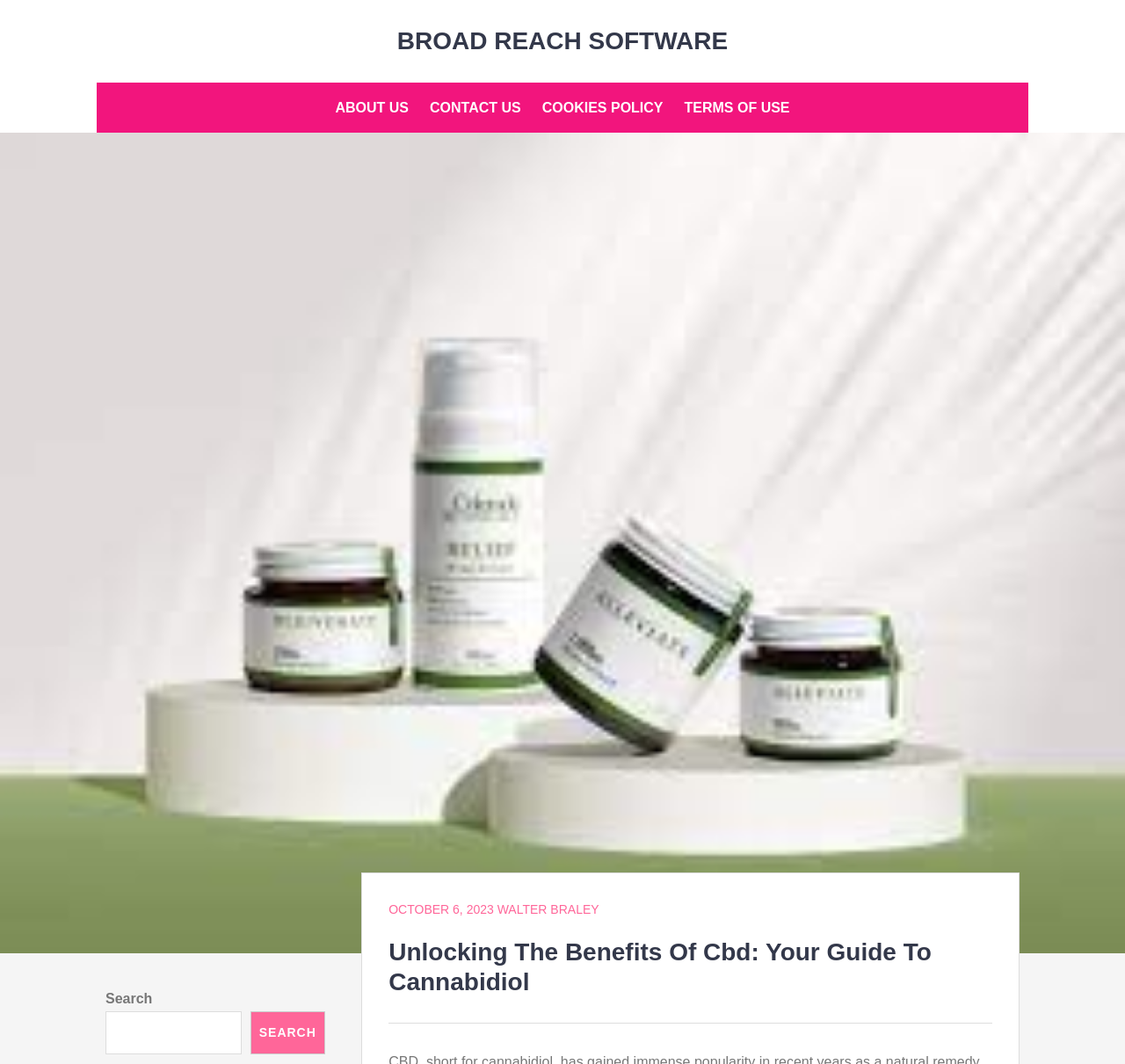Could you find the bounding box coordinates of the clickable area to complete this instruction: "Go to the homepage"?

None